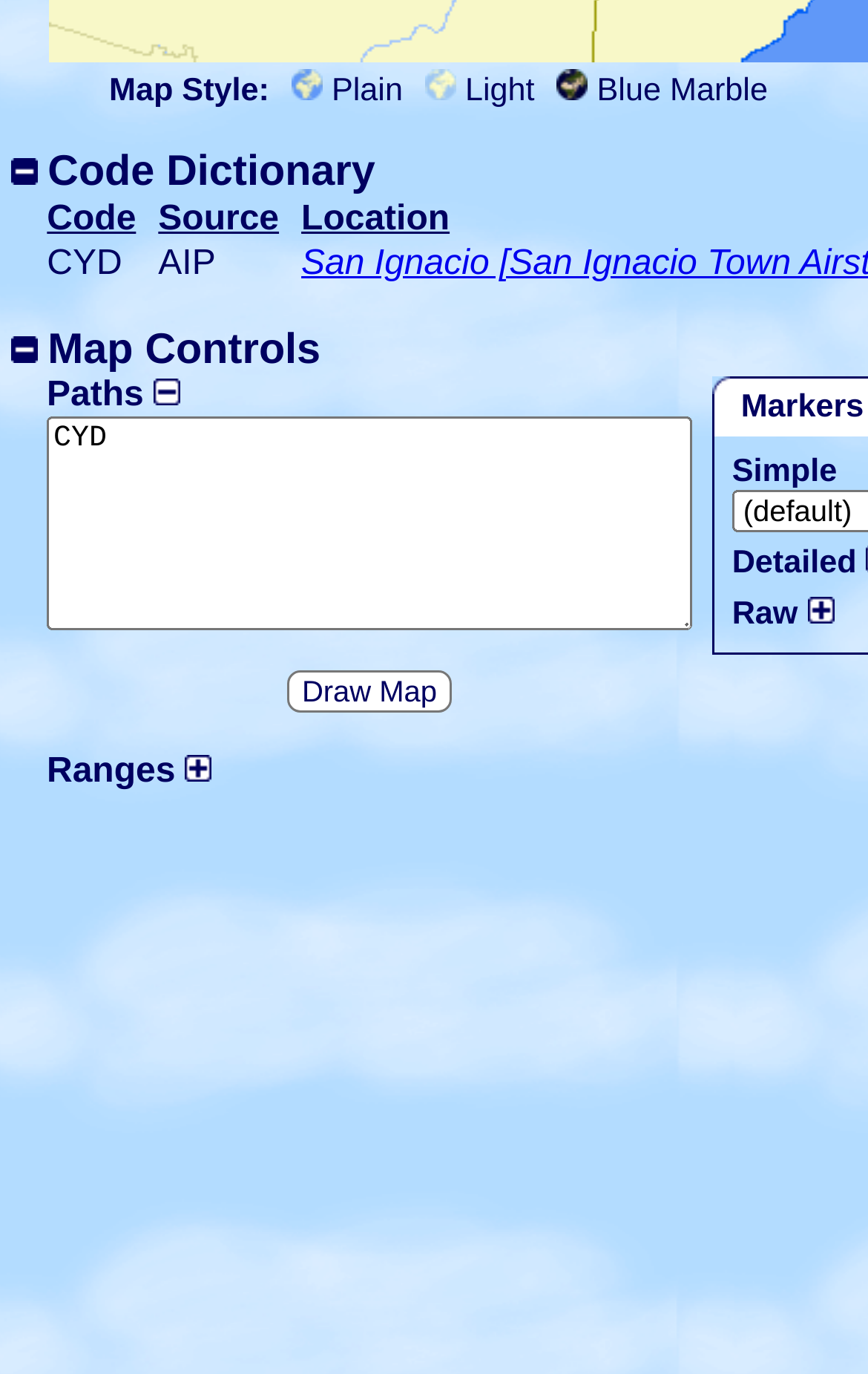Determine the bounding box for the described HTML element: "alt="I Want Online Class Help"". Ensure the coordinates are four float numbers between 0 and 1 in the format [left, top, right, bottom].

None